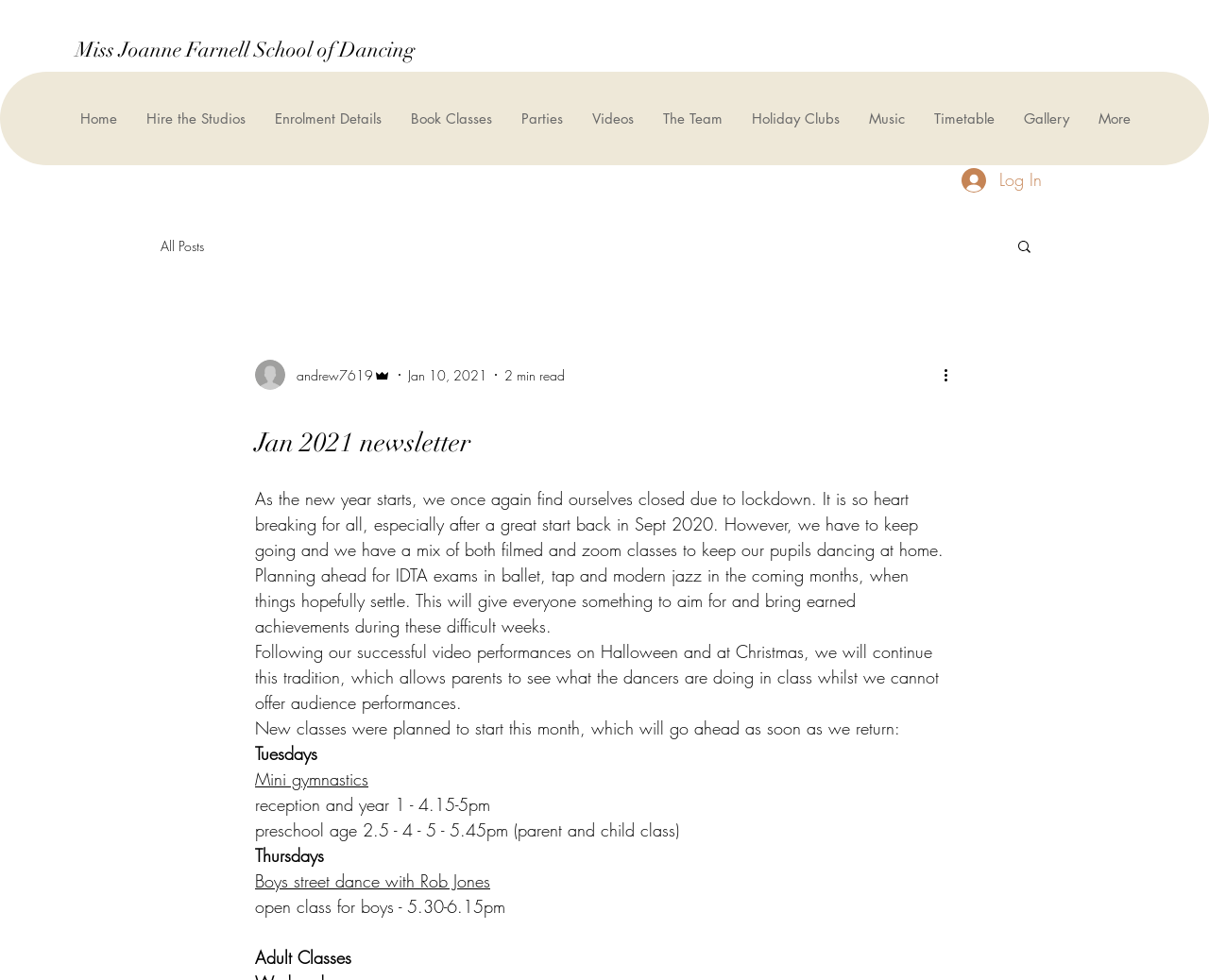Please answer the following question using a single word or phrase: 
Who is the author of the newsletter?

Andrew